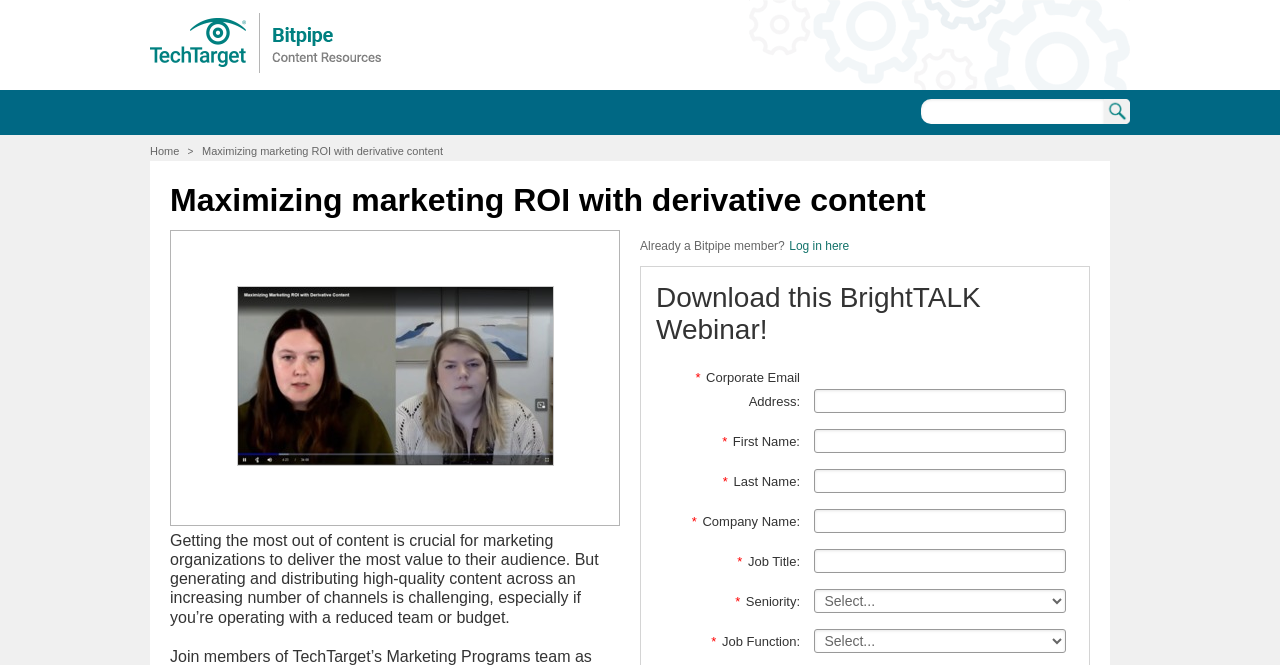Specify the bounding box coordinates of the area that needs to be clicked to achieve the following instruction: "Enter Corporate Email Address".

[0.636, 0.585, 0.833, 0.621]